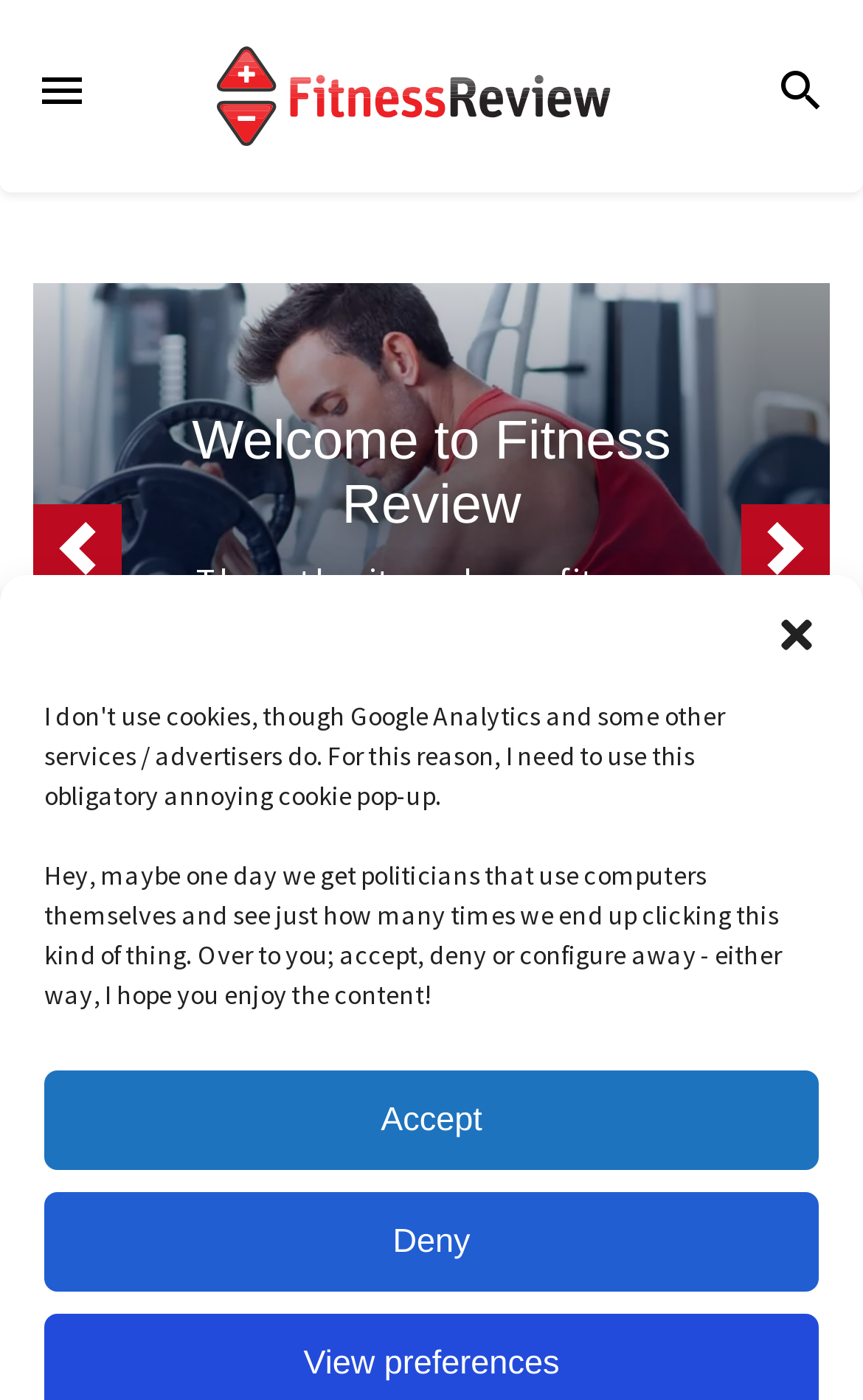How many buttons are there in the top row?
Please answer using one word or phrase, based on the screenshot.

2